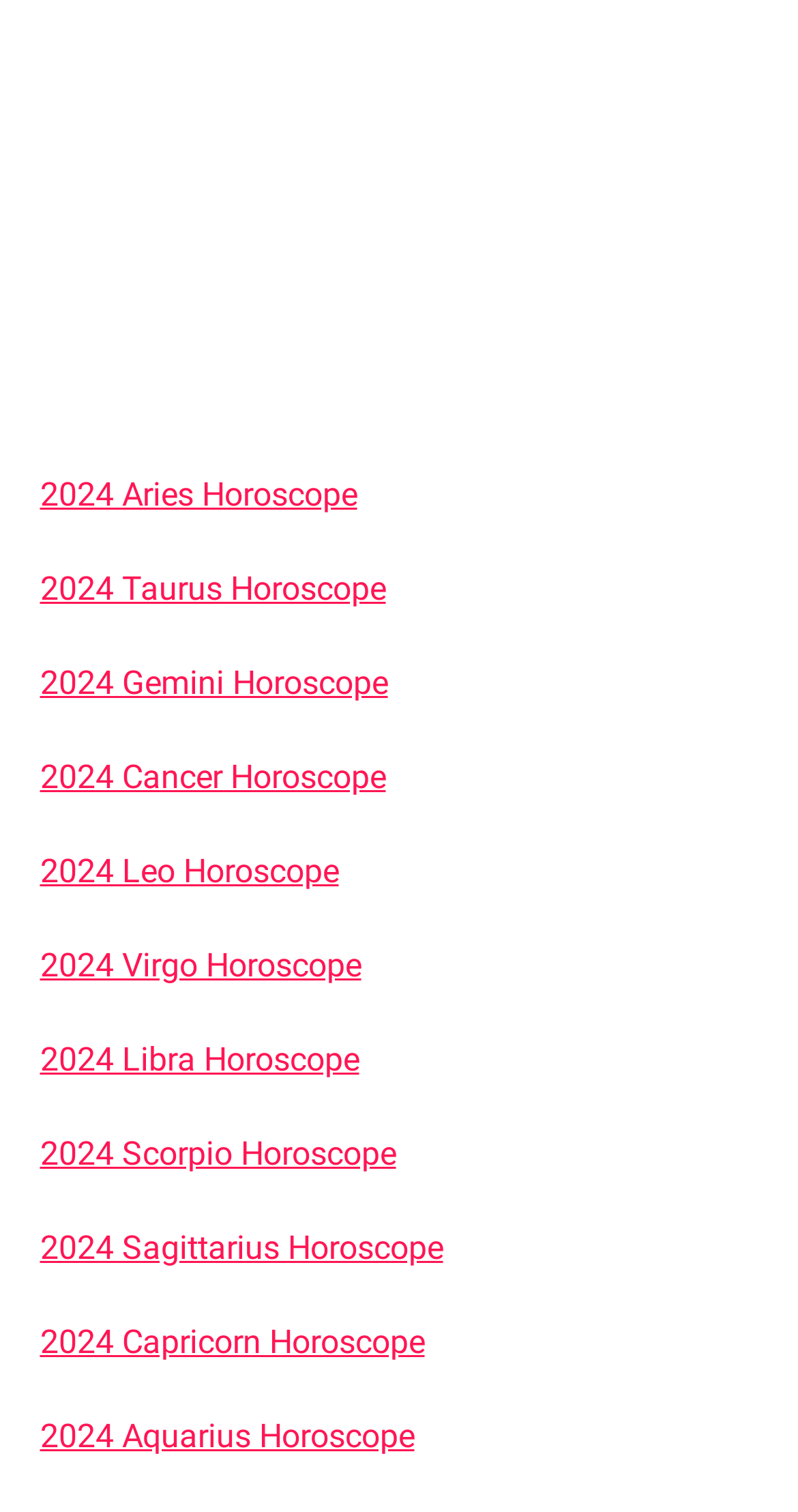What is the first zodiac sign listed?
Based on the image, give a concise answer in the form of a single word or short phrase.

Aries